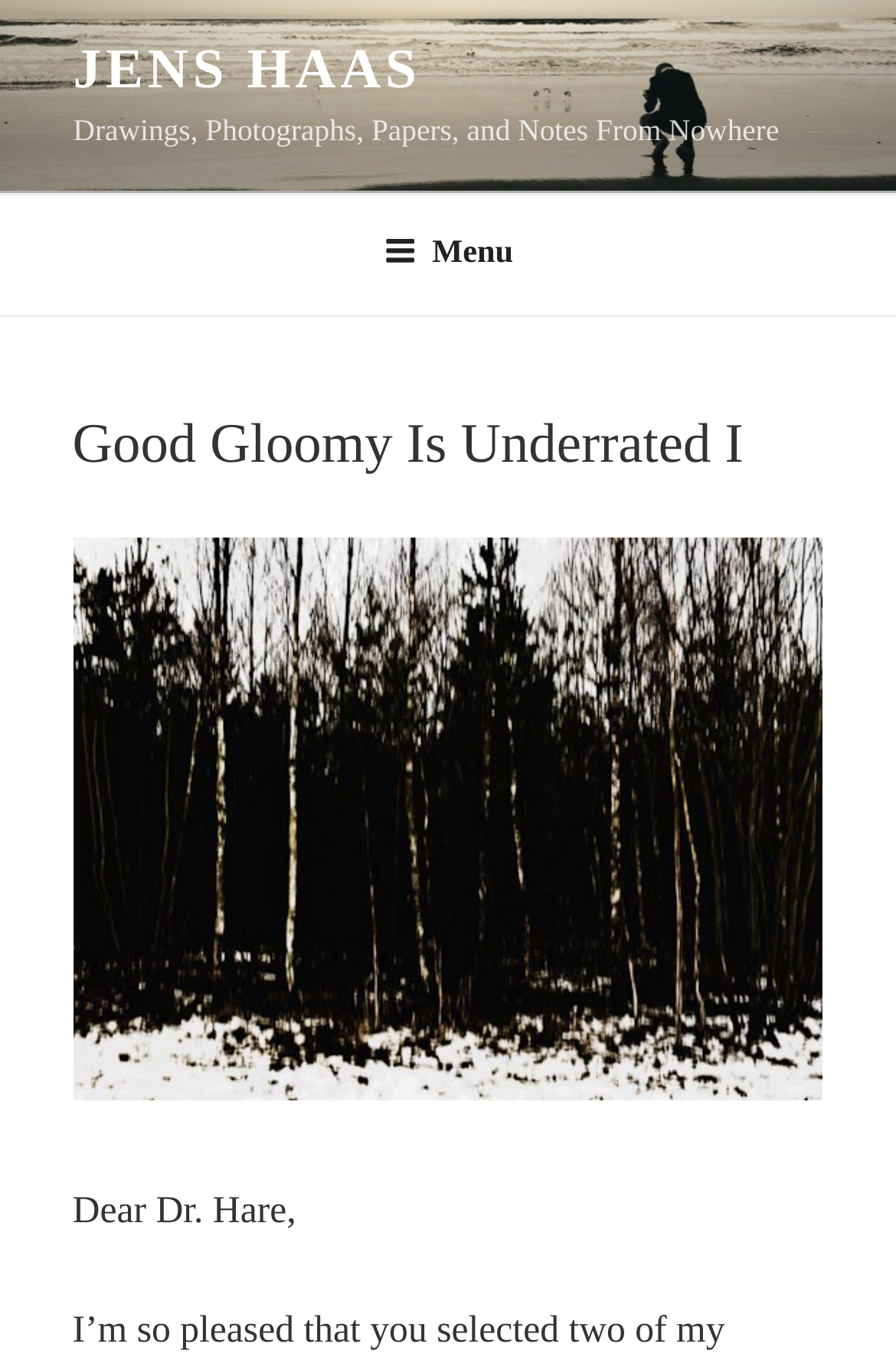What is the name of the author?
Based on the image, please offer an in-depth response to the question.

The name of the author can be found in the top-left corner of the webpage, where it is written as a link 'JENS HAAS'.